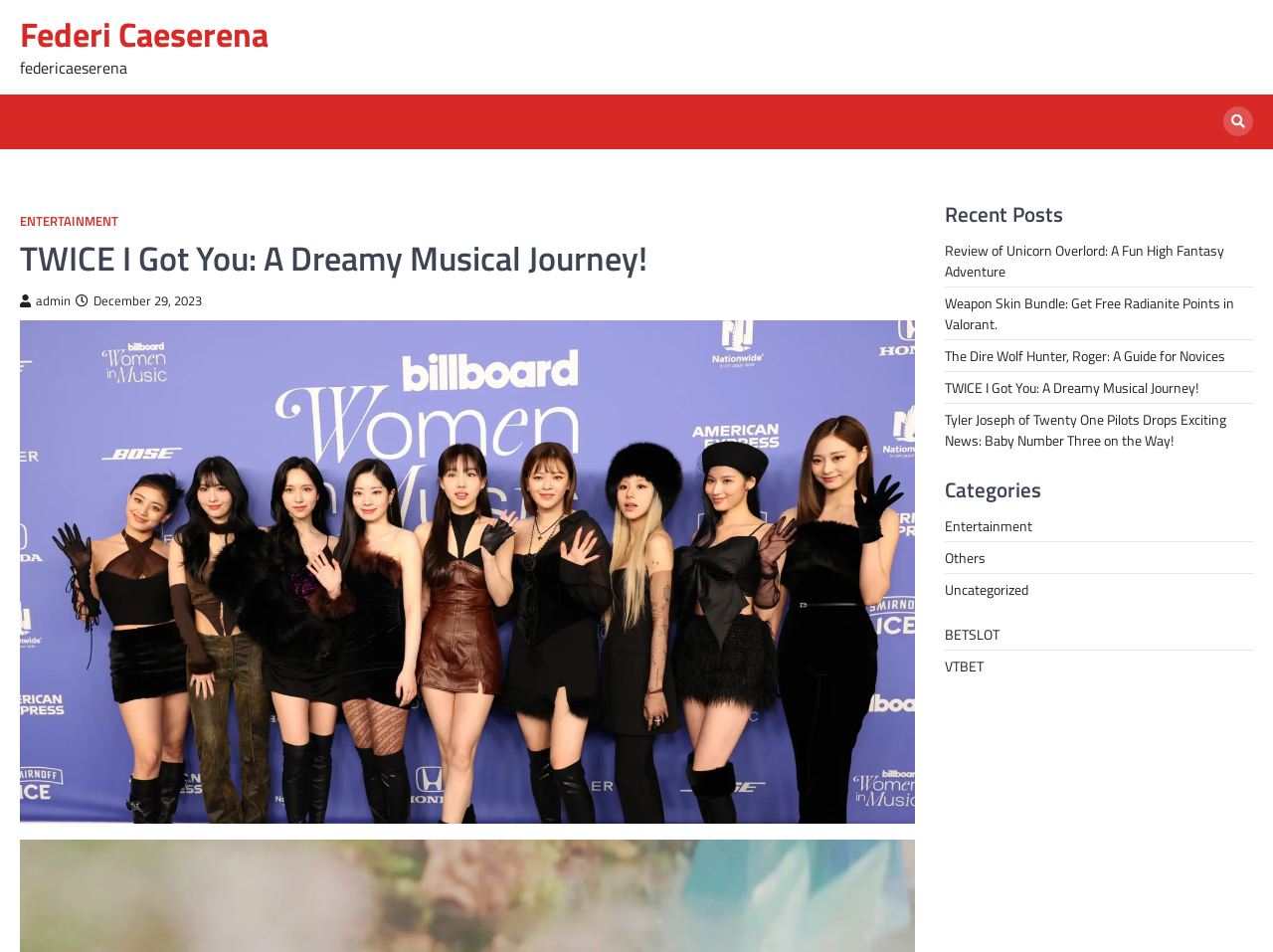Give a short answer using one word or phrase for the question:
How many external links are available in the sidebar?

5